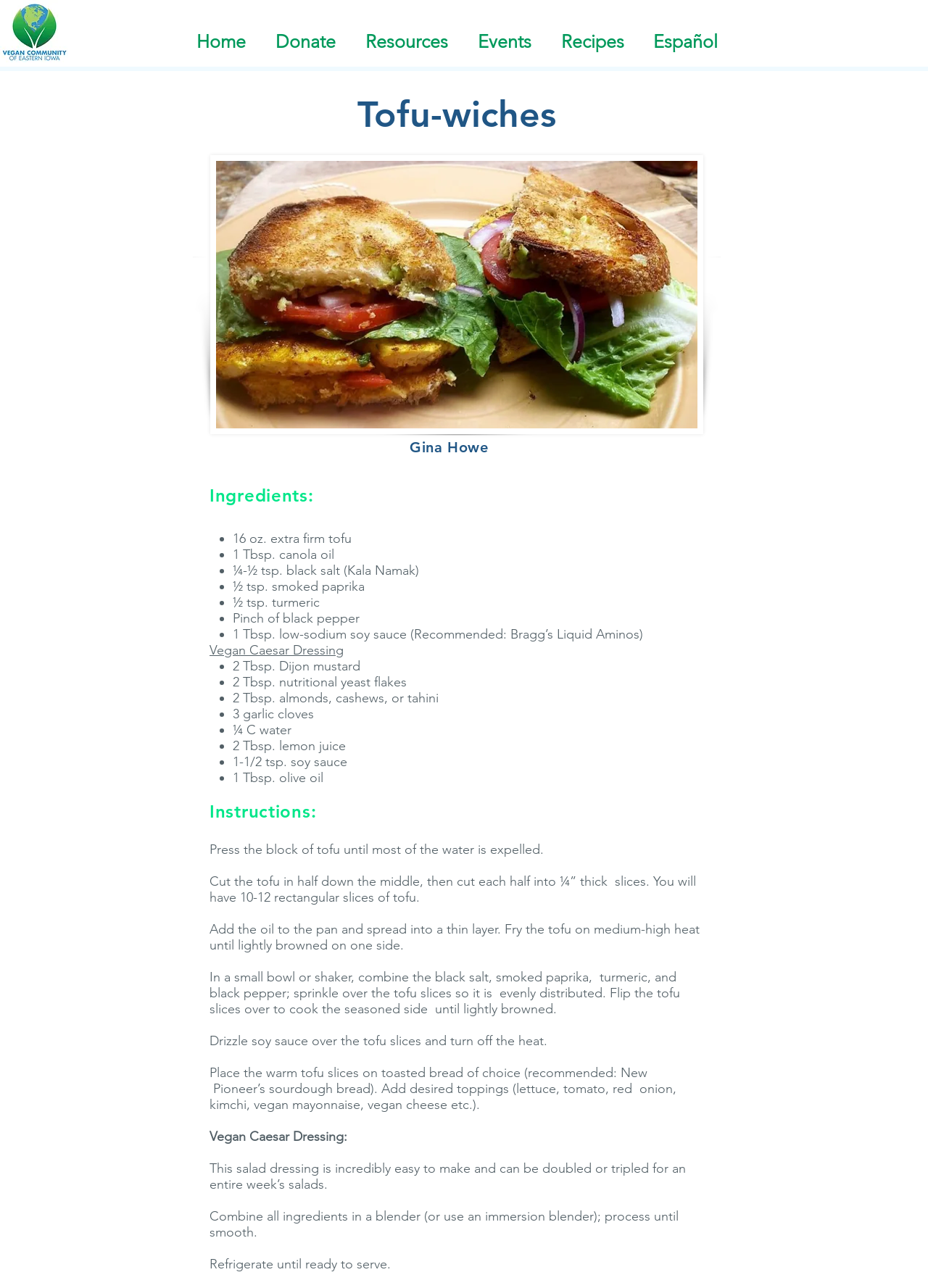Based on the image, give a detailed response to the question: What is the name of the dish?

The name of the dish is 'Tofu-wiches' which is mentioned in the heading of the webpage and also in the generic element description.